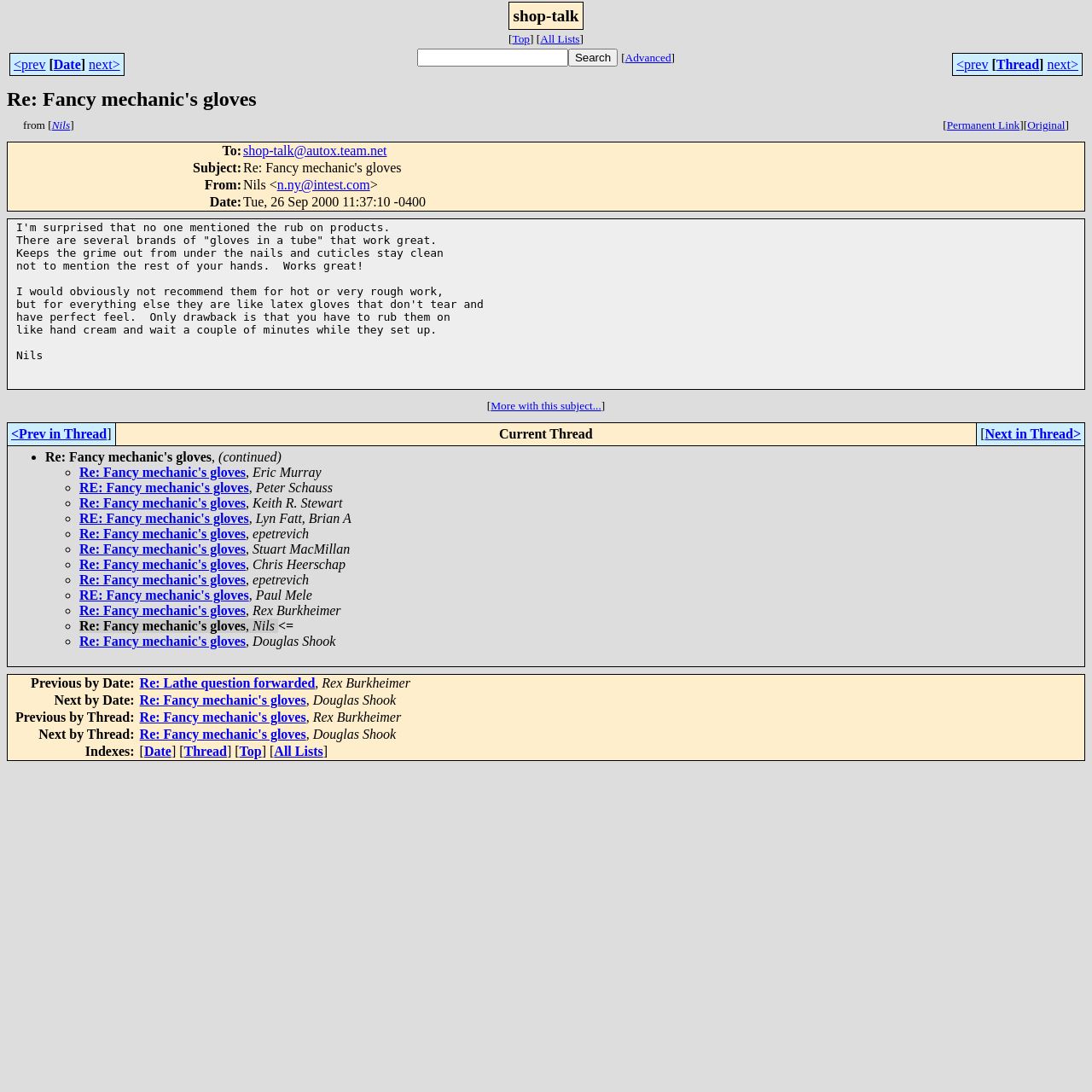Given the description "All Lists", provide the bounding box coordinates of the corresponding UI element.

[0.495, 0.03, 0.531, 0.041]